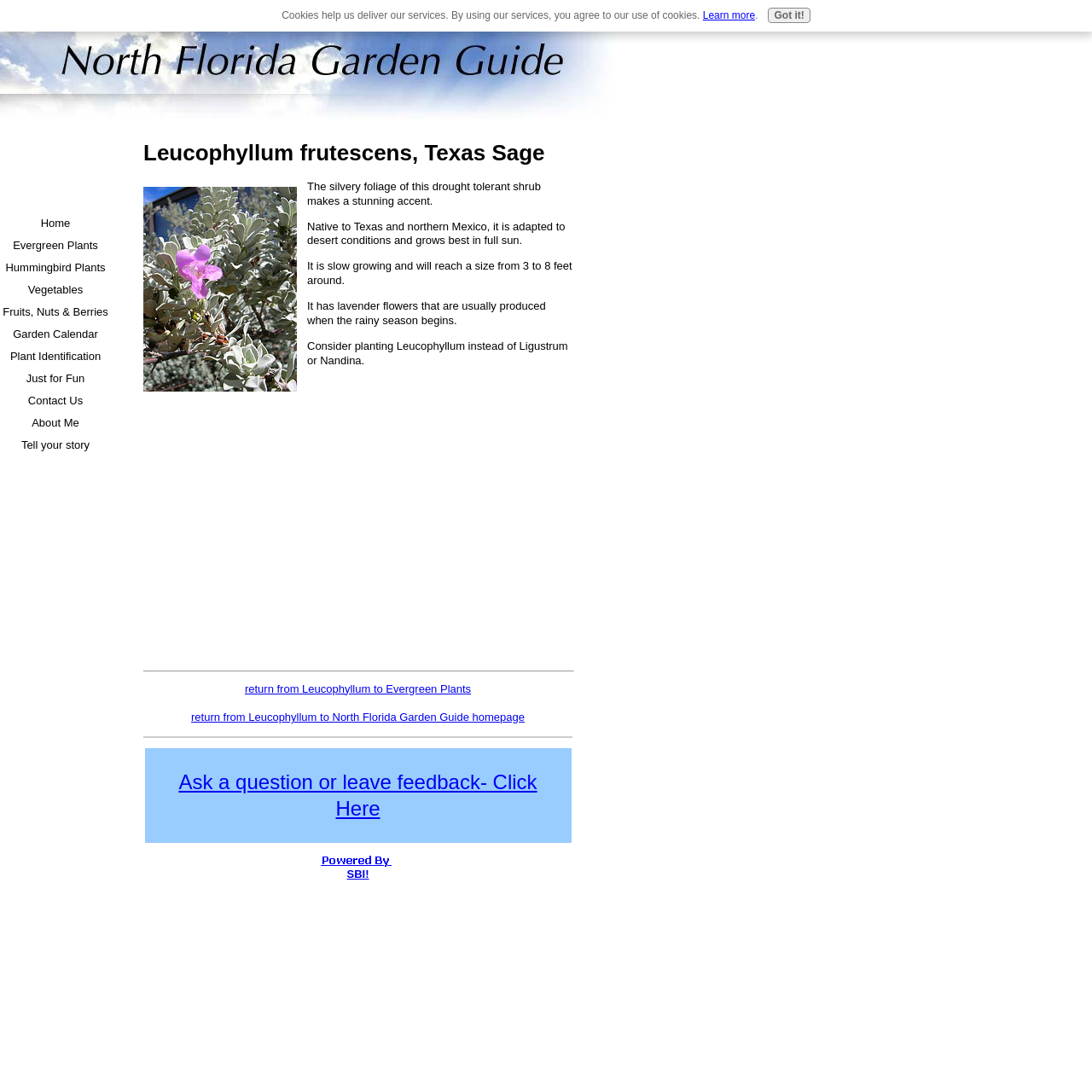Identify the bounding box coordinates for the region to click in order to carry out this instruction: "Click on the 'Ask a question or leave feedback- Click Here' link". Provide the coordinates using four float numbers between 0 and 1, formatted as [left, top, right, bottom].

[0.164, 0.696, 0.492, 0.76]